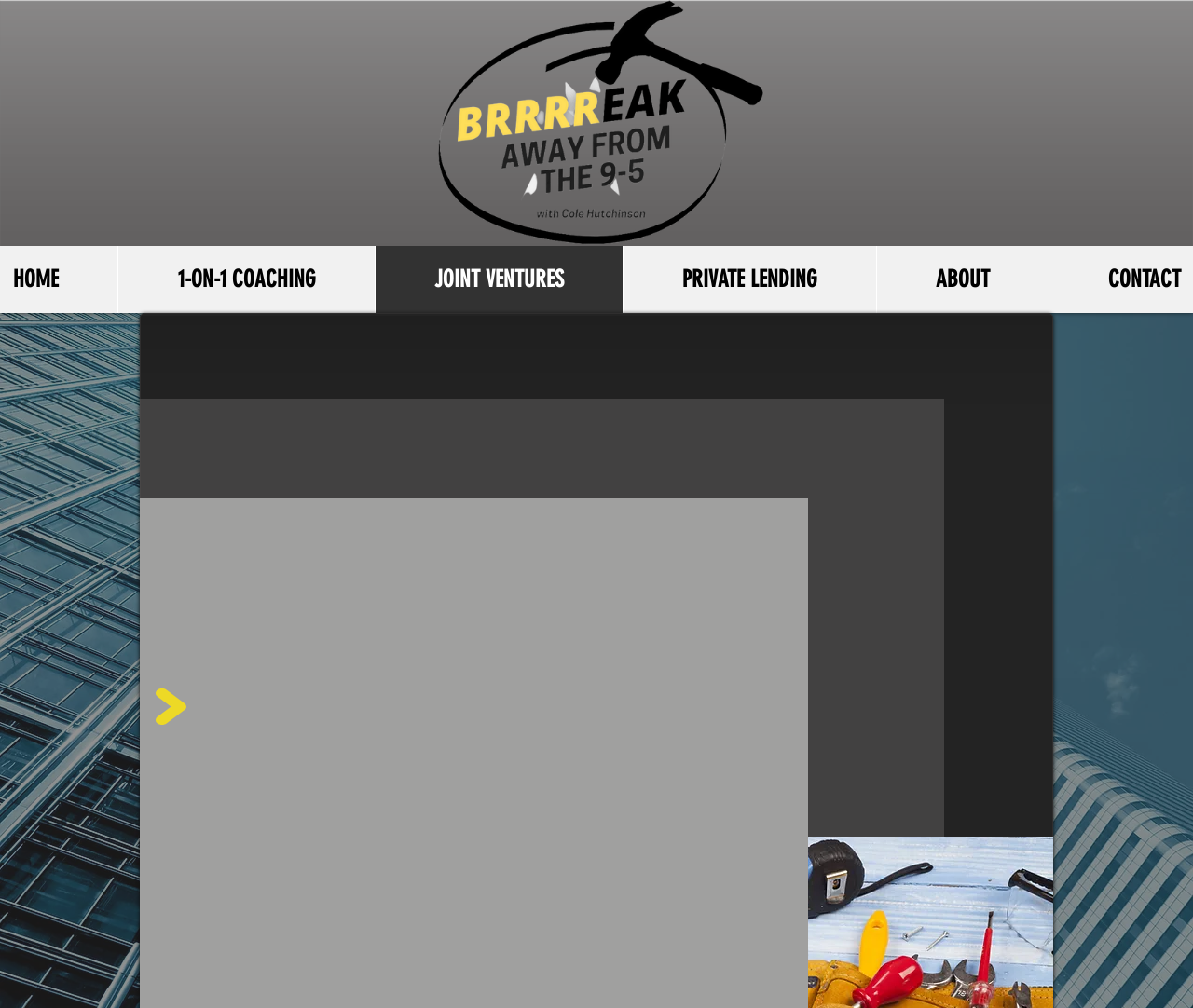Illustrate the webpage with a detailed description.

The webpage is about joint ventures in real estate, specifically highlighting an opportunity for investors. At the top, there is a logo image, "BRRRR COLE LOGO.png", centered horizontally. Below the logo, there are four links aligned horizontally, labeled "1-ON-1 COACHING", "JOINT VENTURES", "PRIVATE LENDING", and "ABOUT", respectively.

The main content of the page is divided into sections. The first section has a heading "Joint Venture Opportunity" followed by a paragraph of text that introduces the concept of joint venture investing in real estate. This section is positioned near the top of the page, slightly below the links.

Below the introduction, there is a subheading "Who is this for?" followed by a detailed description of the target audience for this joint venture opportunity. This section is divided into two parts, with the first part describing the benefits of a hands-off approach to real estate investing and the second part elaborating on the services provided by the joint venture, including finding and renovating properties, with regular updates and reports.

Overall, the webpage has a clear structure, with a prominent logo, navigation links, and a well-organized main content section that explains the joint venture opportunity and its benefits.